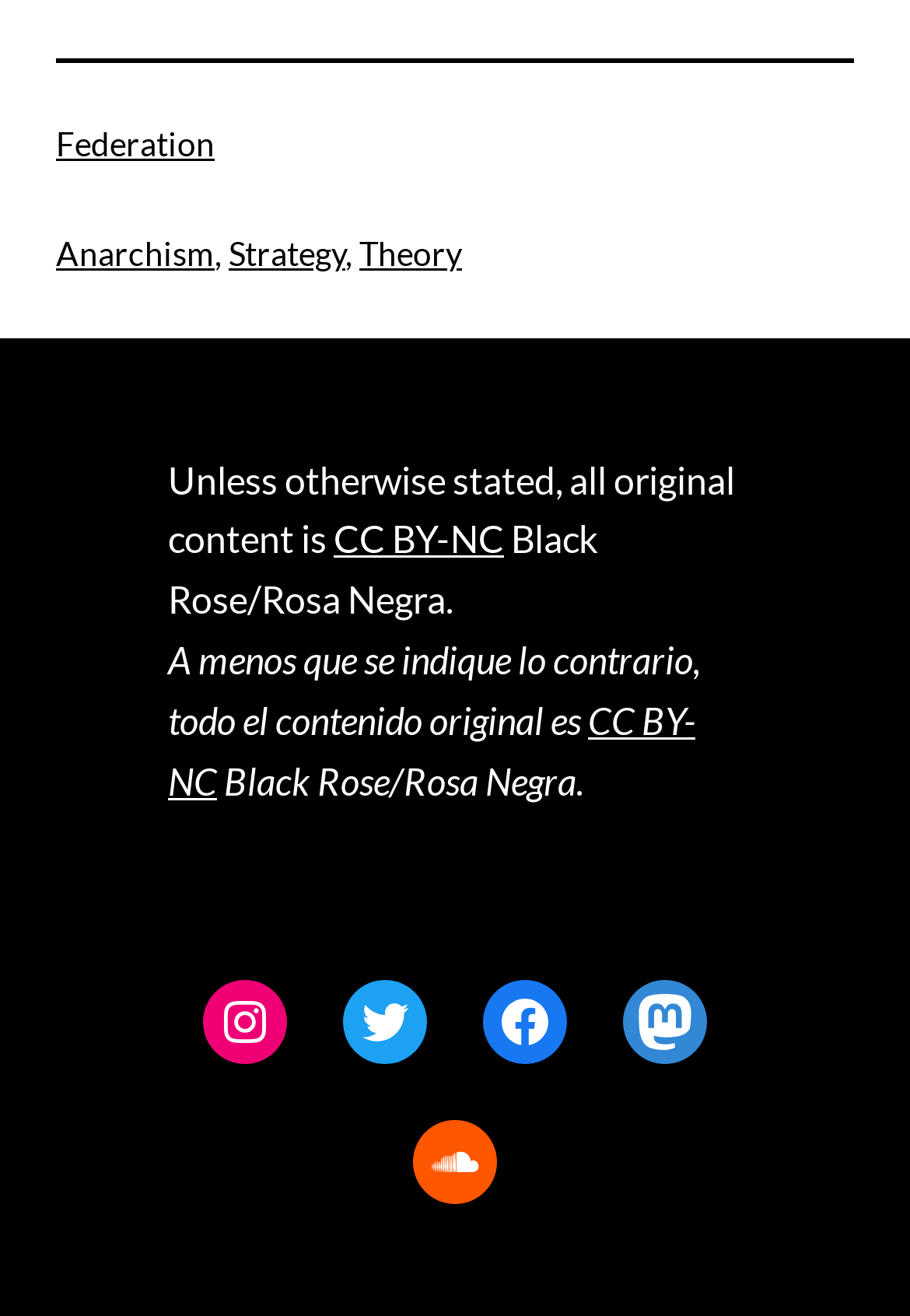Please identify the bounding box coordinates of where to click in order to follow the instruction: "Learn about Strategy".

[0.251, 0.177, 0.379, 0.207]